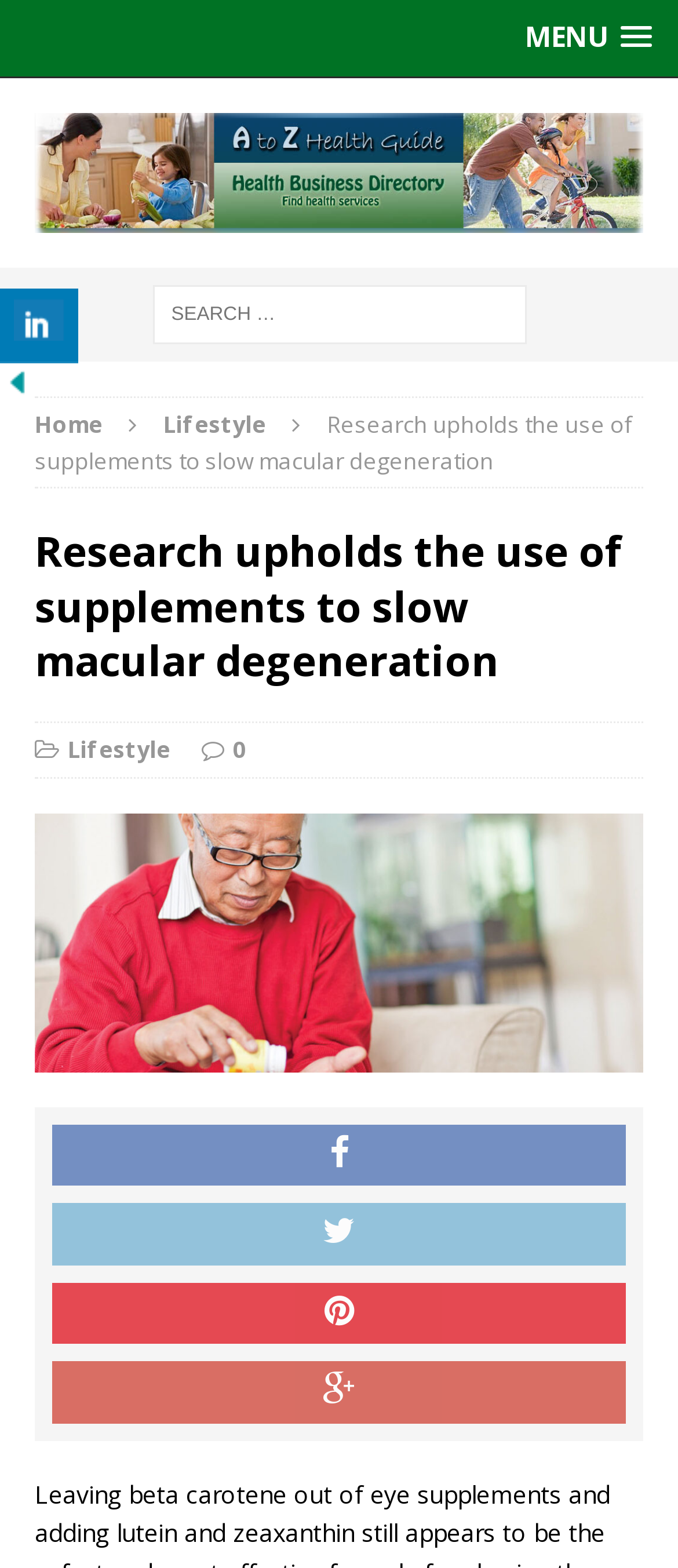Find the bounding box coordinates for the element that must be clicked to complete the instruction: "Click the MENU button". The coordinates should be four float numbers between 0 and 1, indicated as [left, top, right, bottom].

[0.749, 0.006, 0.987, 0.042]